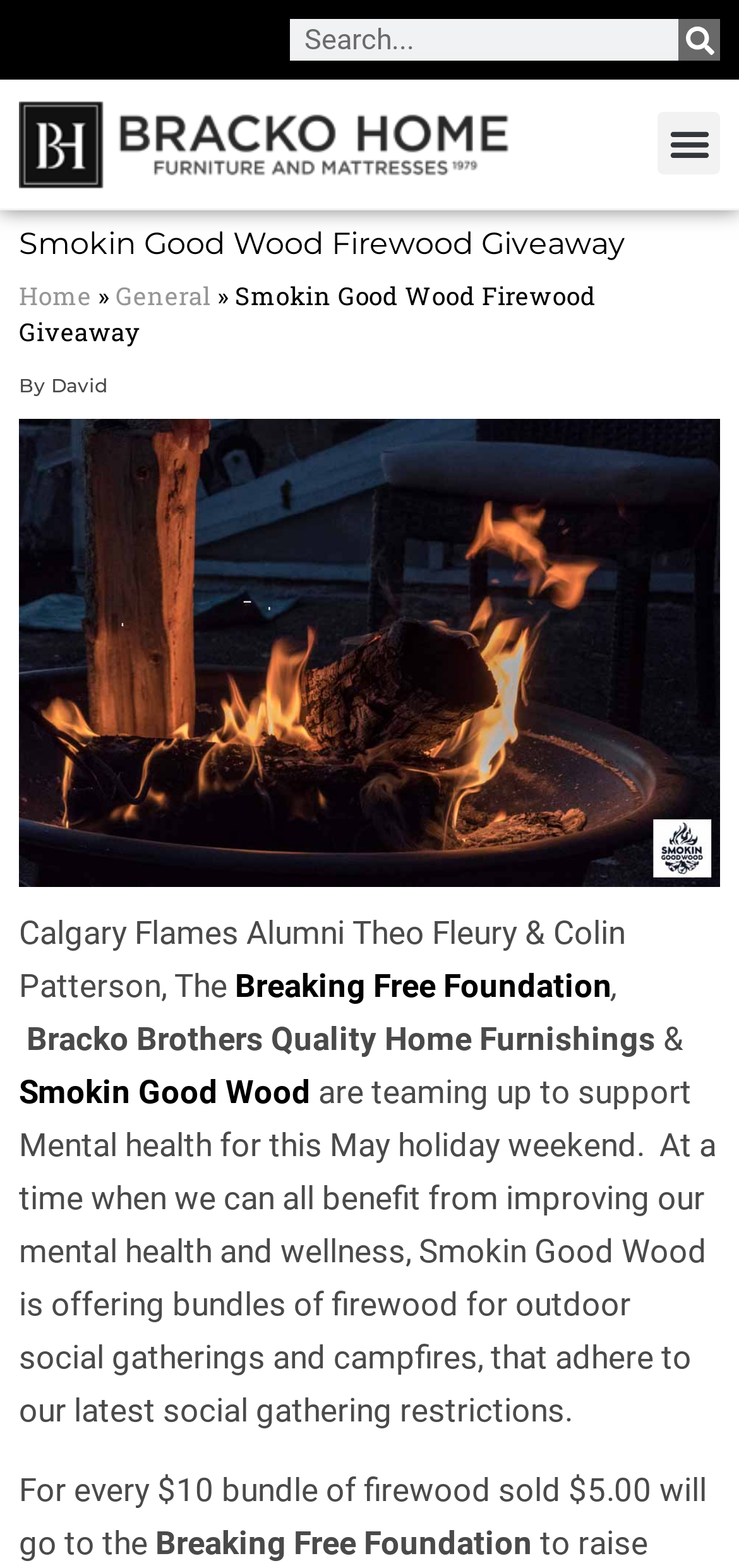Locate the bounding box coordinates of the clickable element to fulfill the following instruction: "Toggle the menu". Provide the coordinates as four float numbers between 0 and 1 in the format [left, top, right, bottom].

[0.89, 0.072, 0.974, 0.112]